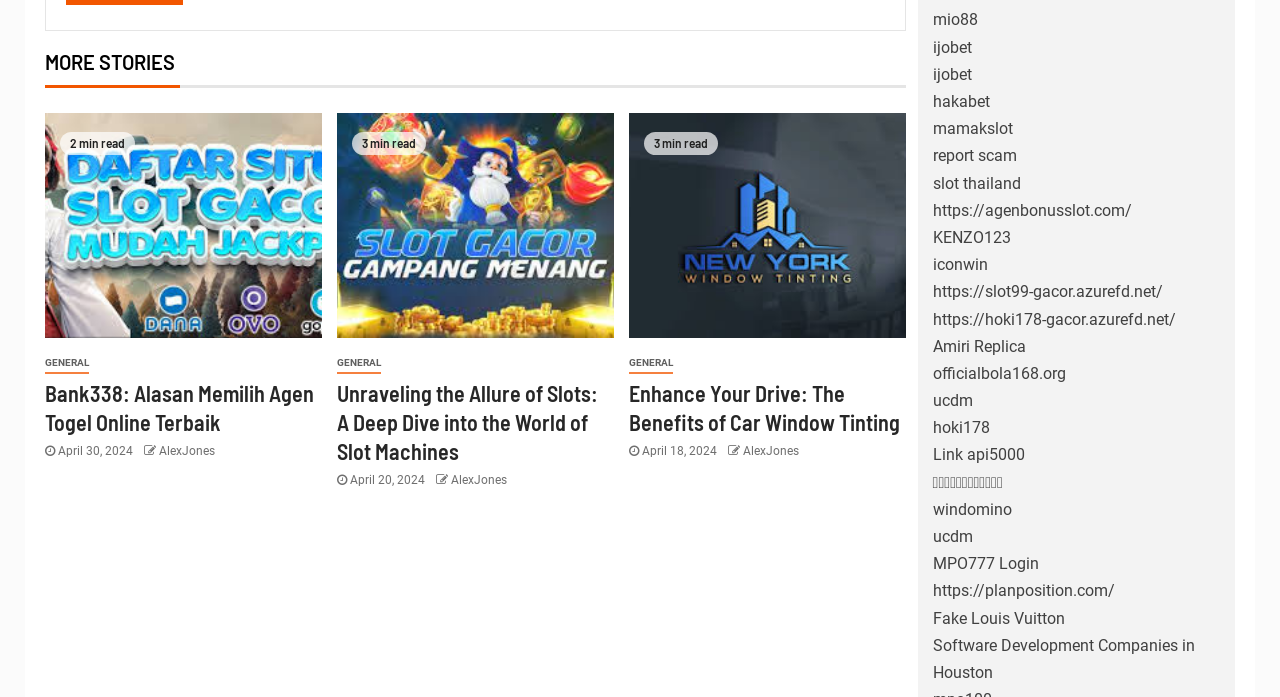Provide a brief response in the form of a single word or phrase:
What is the category of the first article?

GENERAL